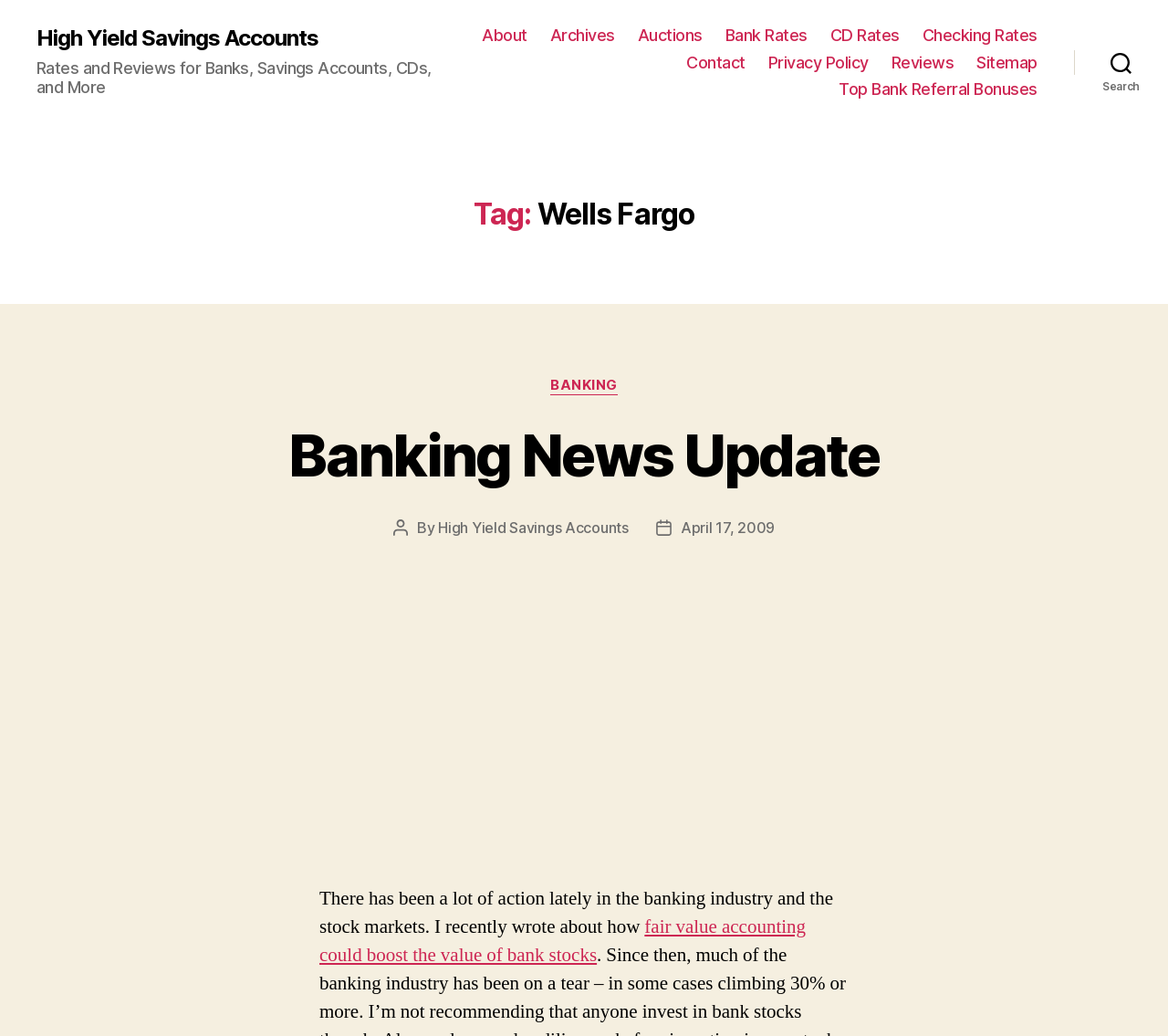Look at the image and give a detailed response to the following question: What is the topic of the news update?

The webpage has a heading 'Banking News Update' which suggests that the news update is related to banking.